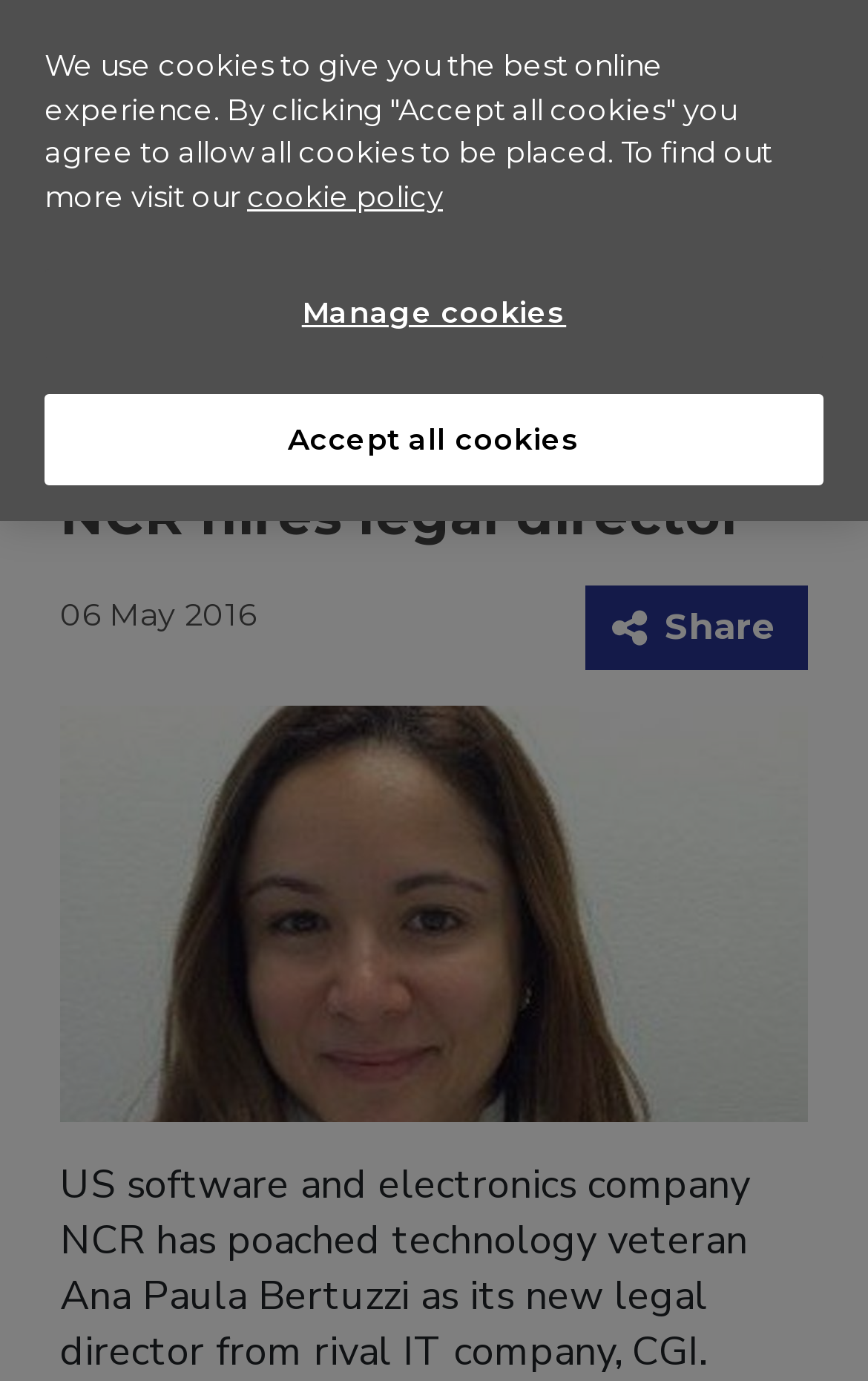Please analyze the image and provide a thorough answer to the question:
What is the company that Ana Paula Bertuzzi came from?

Based on the webpage content, it is mentioned that Ana Paula Bertuzzi was poached from rival IT company, CGI, which implies that she came from CGI.